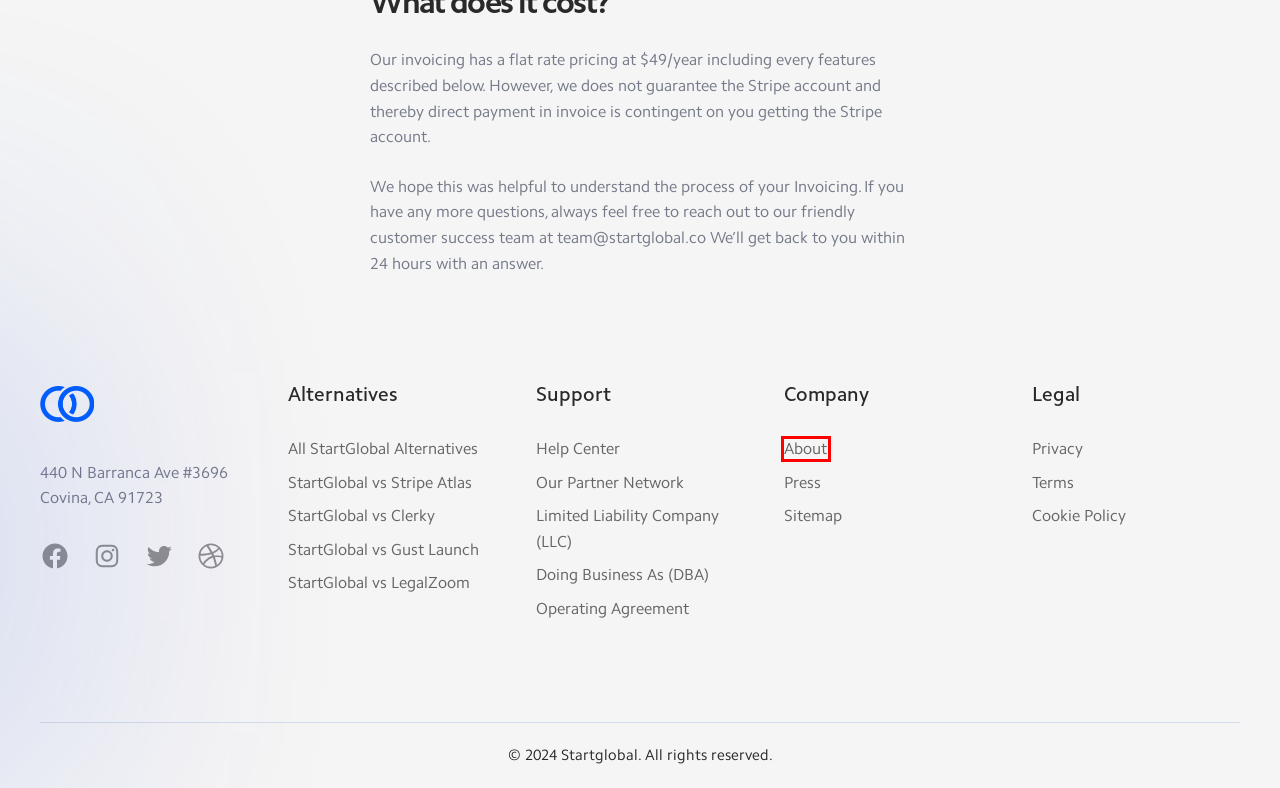Observe the provided screenshot of a webpage with a red bounding box around a specific UI element. Choose the webpage description that best fits the new webpage after you click on the highlighted element. These are your options:
A. Start a US Company from Anywhere | Register your LLC - StartGlobal
B. How To Start An LLC - StartGlobal
C. What is Doing Business As (DBA)? - StartGlobal
D. About StartGlobal and the team| Register your LLC - StartGlobal
E. Operating Agreement - StartGlobal
F. StartGlobal | Sign up
G. Sitemap - StartGlobal
H. Notion – The all-in-one workspace for your notes, tasks, wikis, and databases.

D